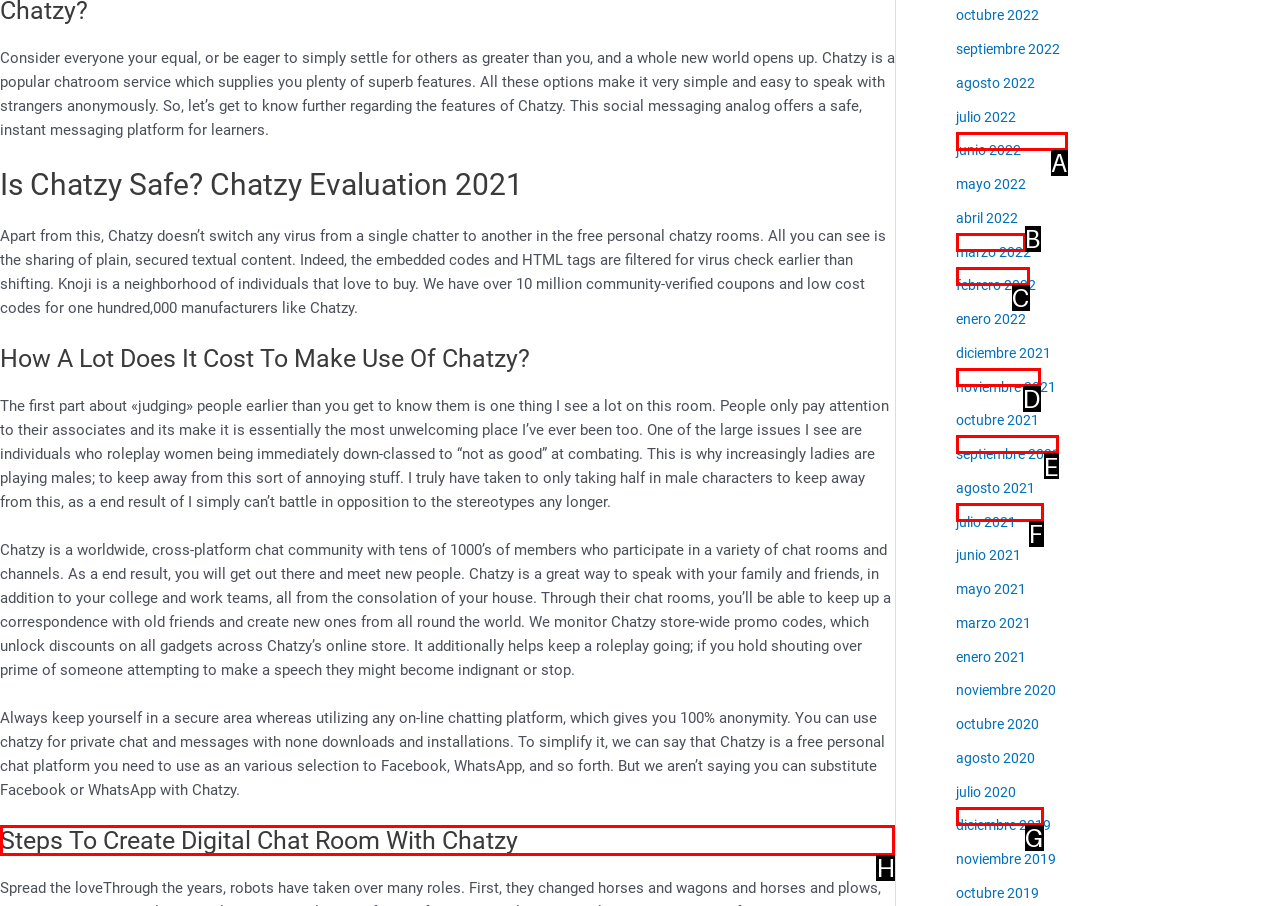Identify the HTML element that should be clicked to accomplish the task: View the 'Steps to Create Digital Chat Room With Chatzy' section
Provide the option's letter from the given choices.

H